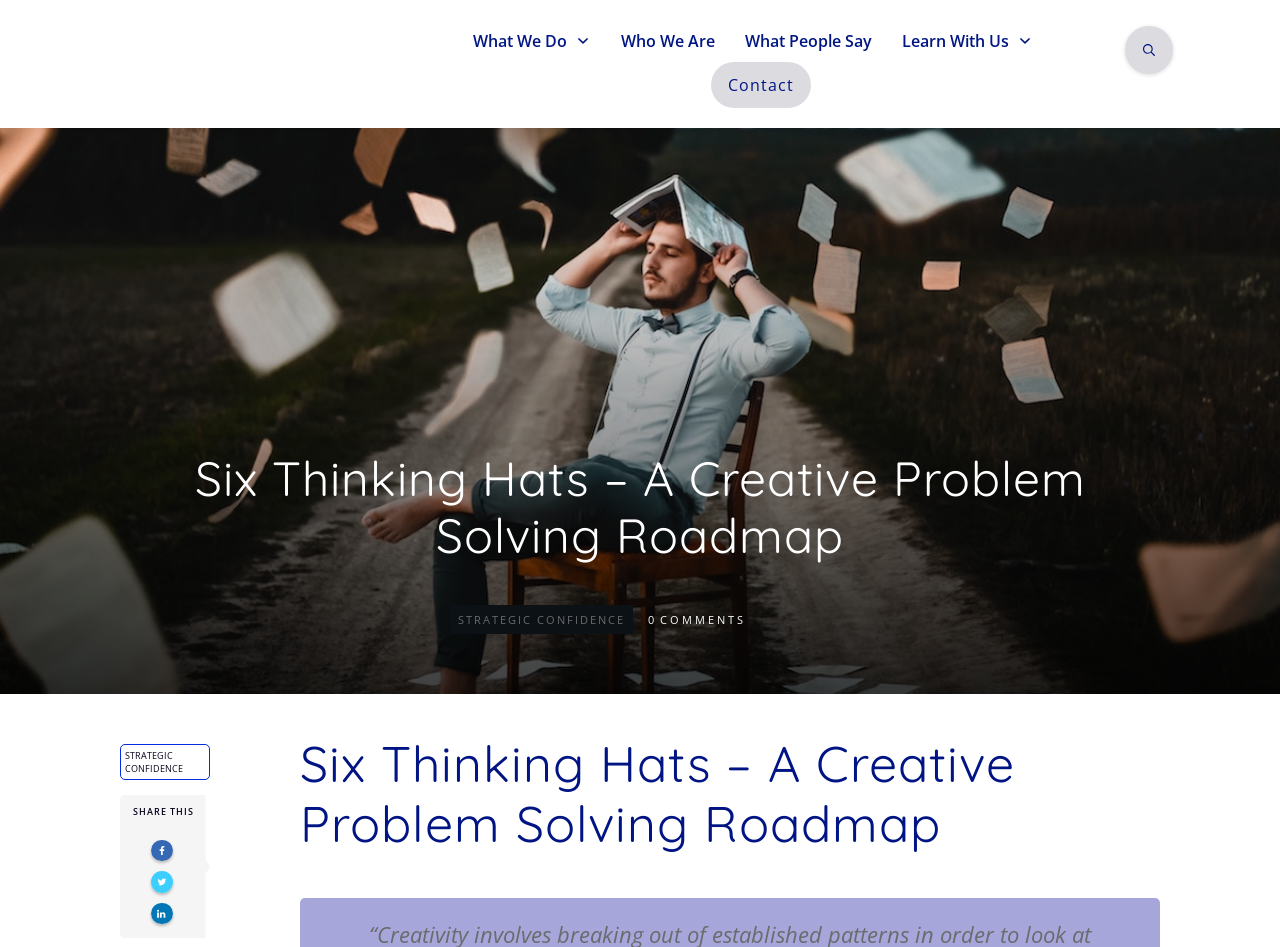Locate the bounding box coordinates of the area that needs to be clicked to fulfill the following instruction: "Search for something". The coordinates should be in the format of four float numbers between 0 and 1, namely [left, top, right, bottom].

[0.879, 0.027, 0.916, 0.078]